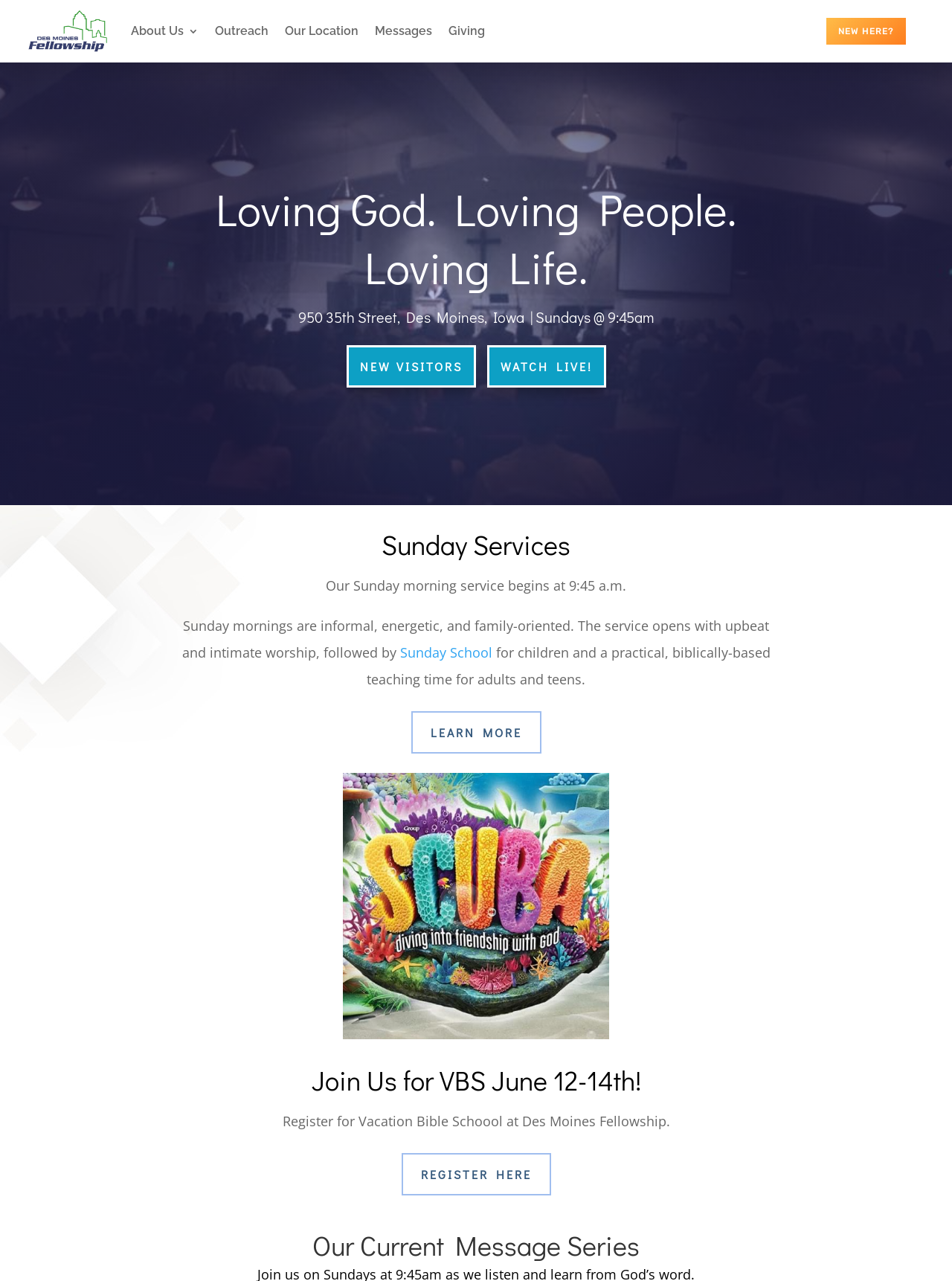What is the purpose of the 'REGISTER HERE' link?
Using the picture, provide a one-word or short phrase answer.

To register for Vacation Bible School